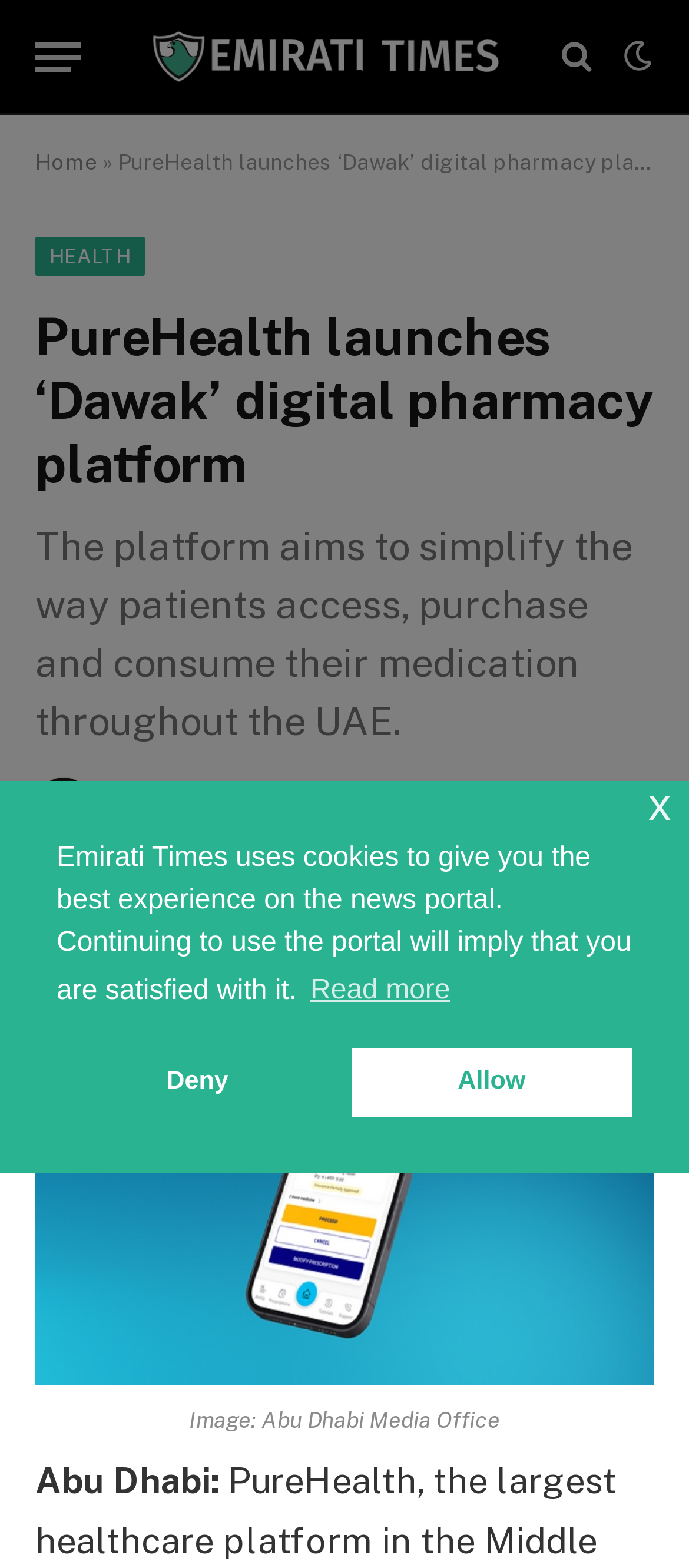Identify the primary heading of the webpage and provide its text.

PureHealth launches ‘Dawak’ digital pharmacy platform